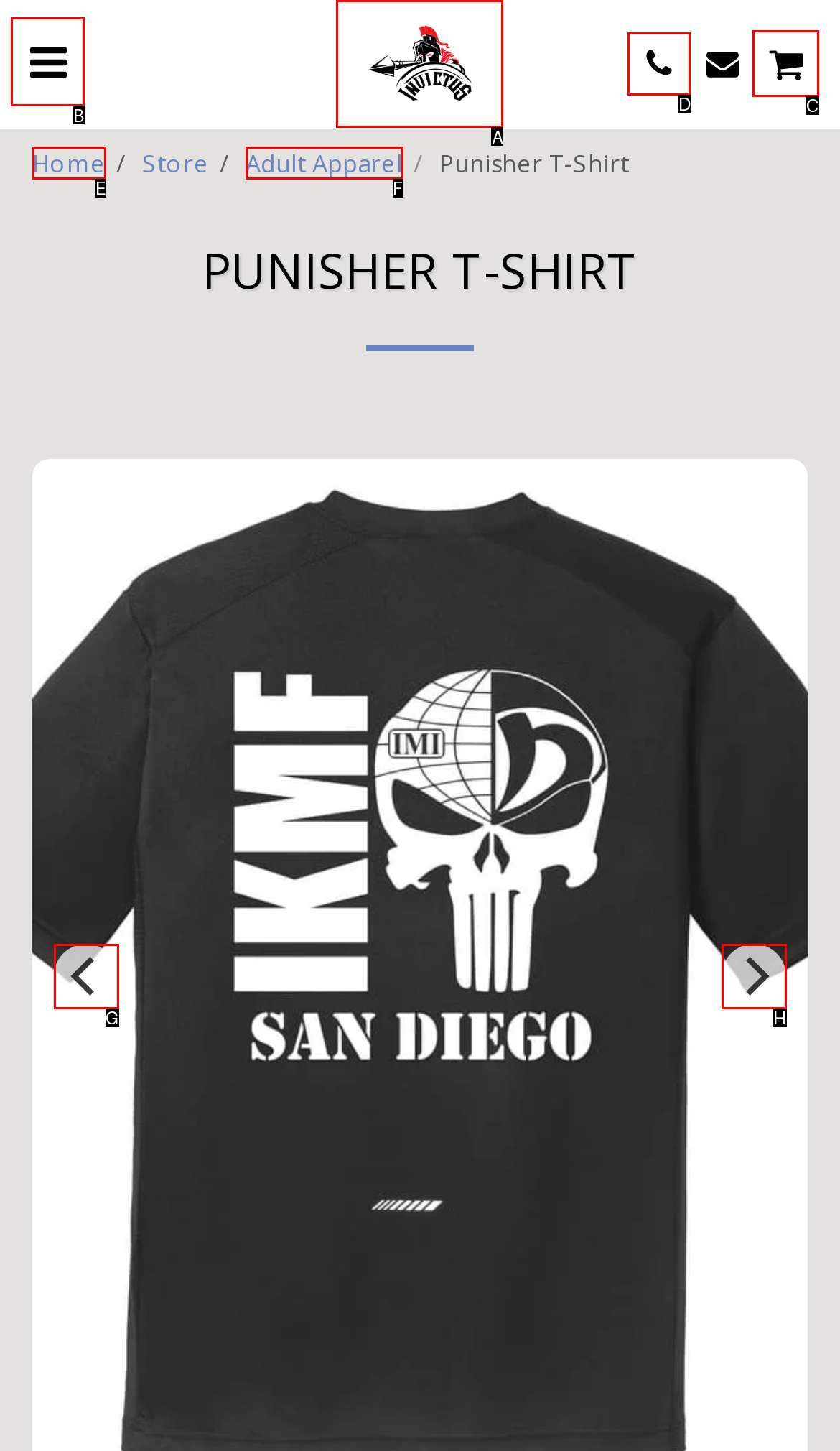Point out the HTML element I should click to achieve the following: Click the Invictus Krav Maga link Reply with the letter of the selected element.

A